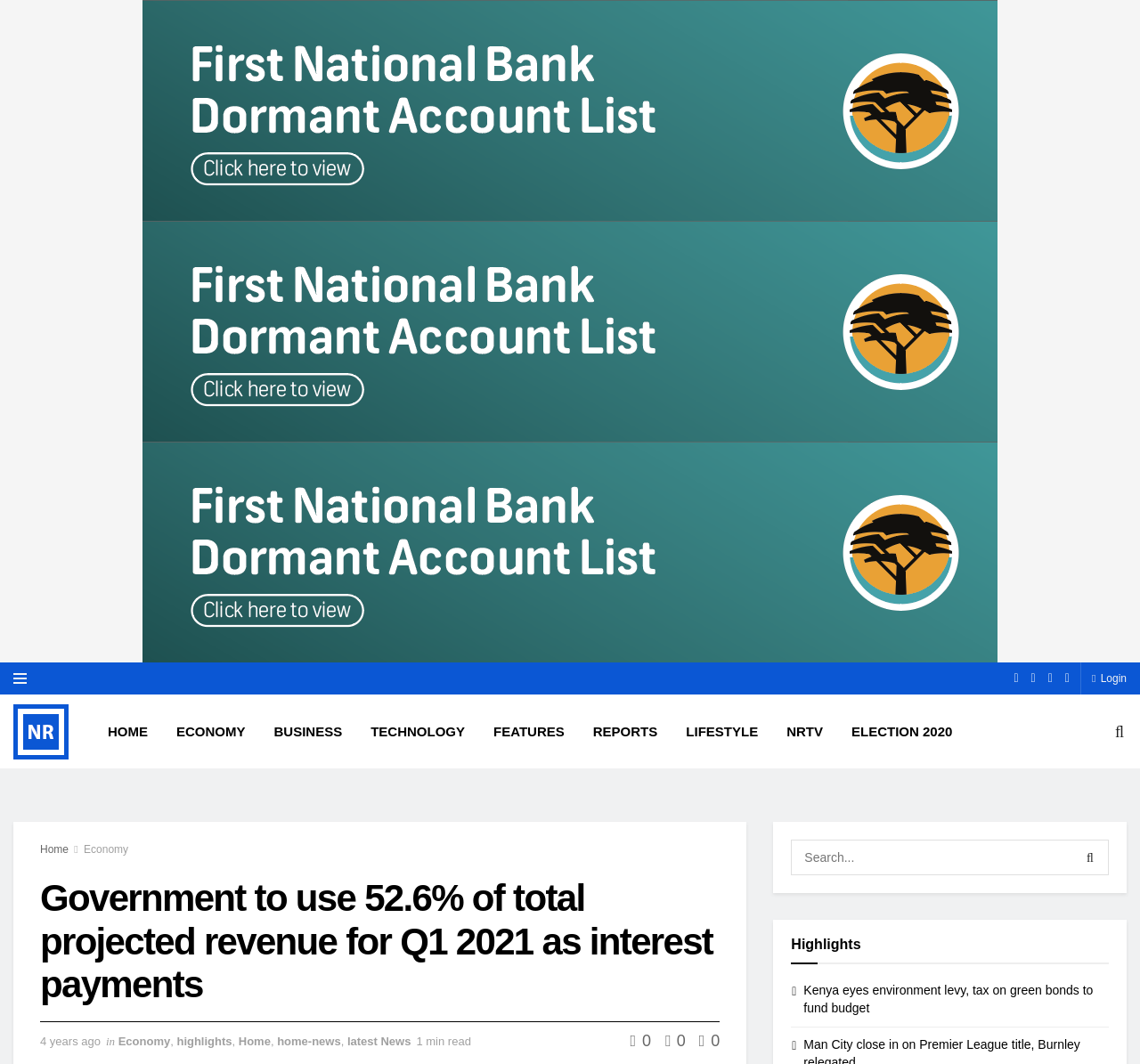Identify the bounding box coordinates for the UI element described as follows: "4 years ago". Ensure the coordinates are four float numbers between 0 and 1, formatted as [left, top, right, bottom].

[0.035, 0.972, 0.088, 0.985]